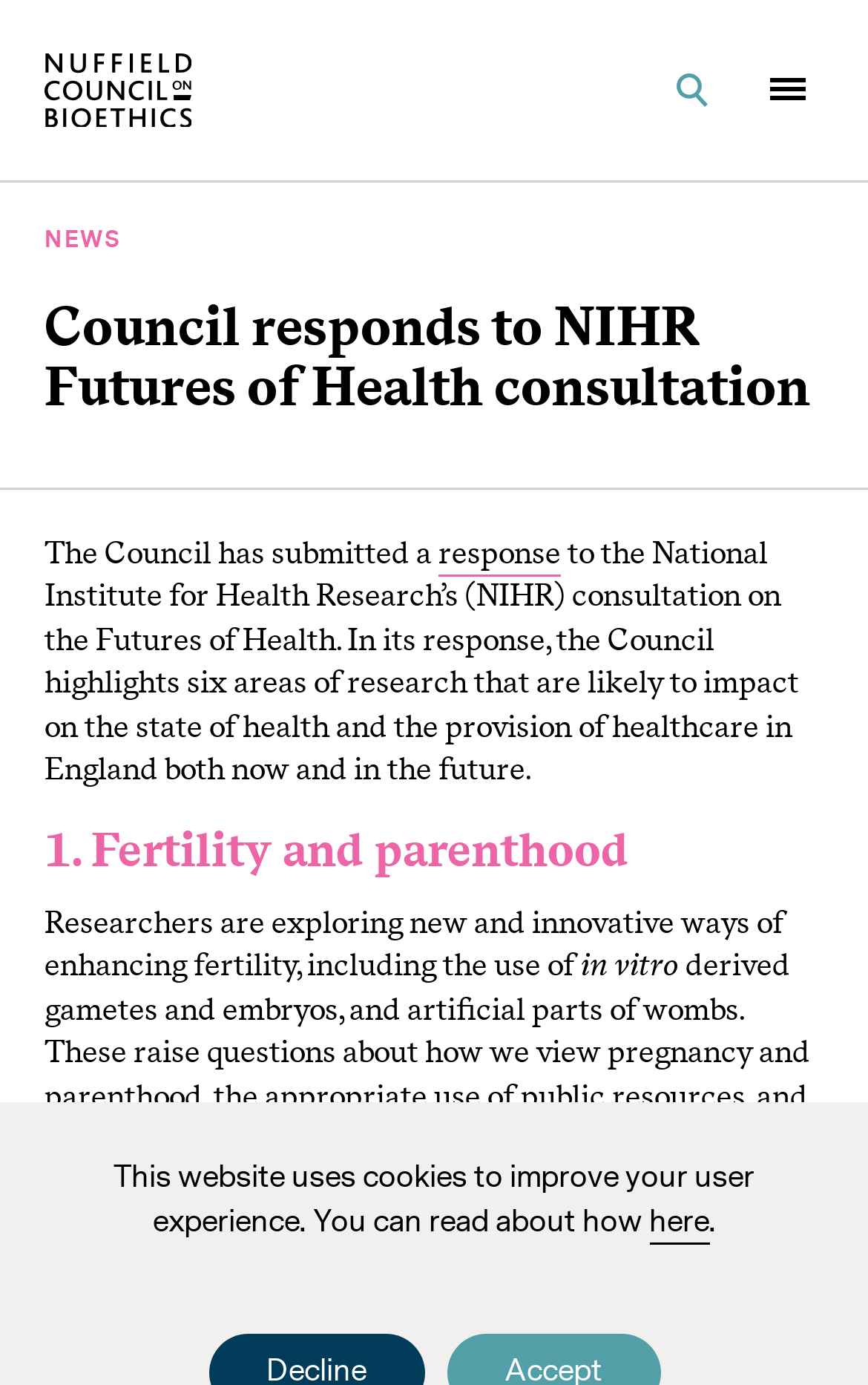What is the Council responding to?
Look at the screenshot and respond with a single word or phrase.

NIHR Futures of Health consultation